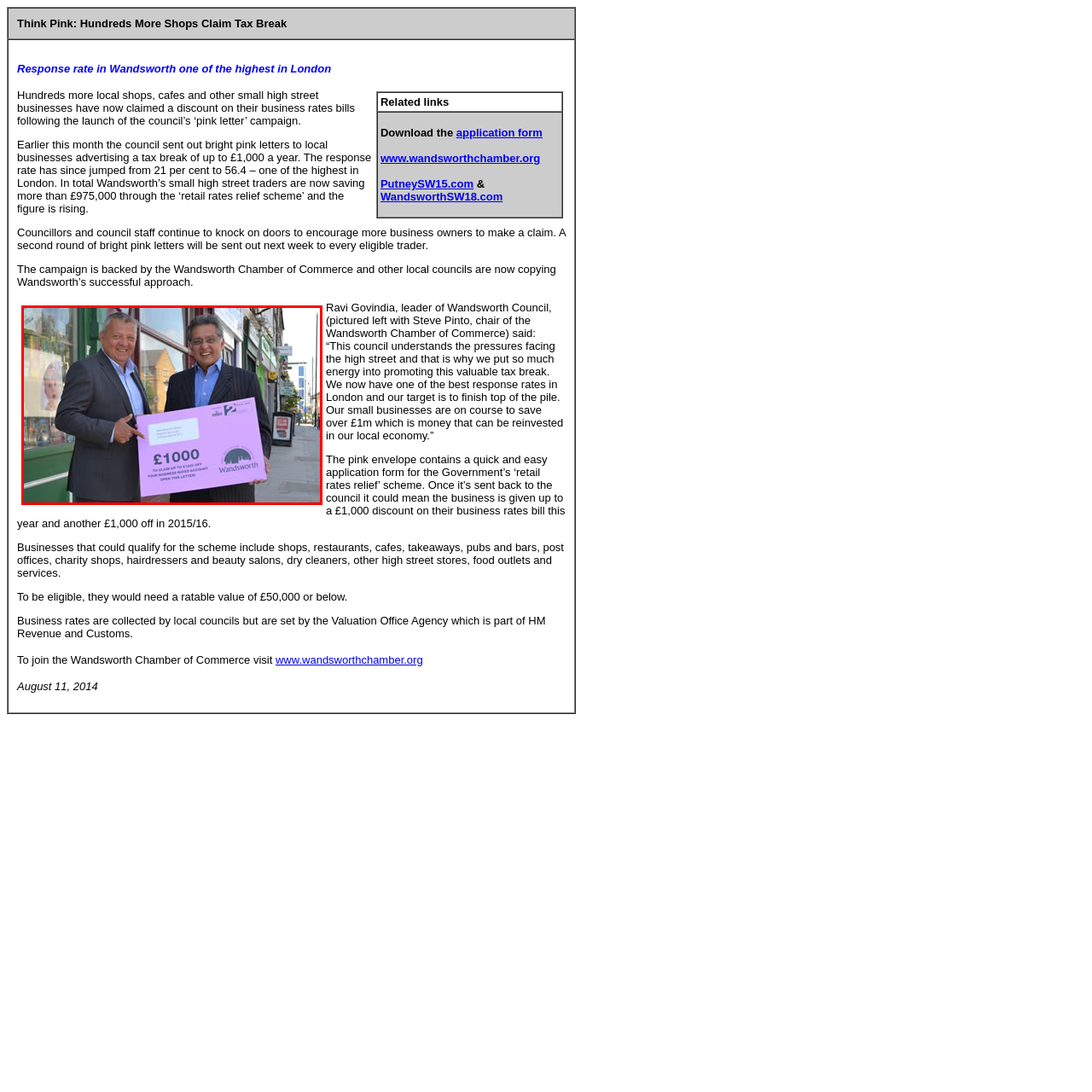Analyze the image encased in the red boundary, What type of attire are the two men wearing?
 Respond using a single word or phrase.

Formal attire